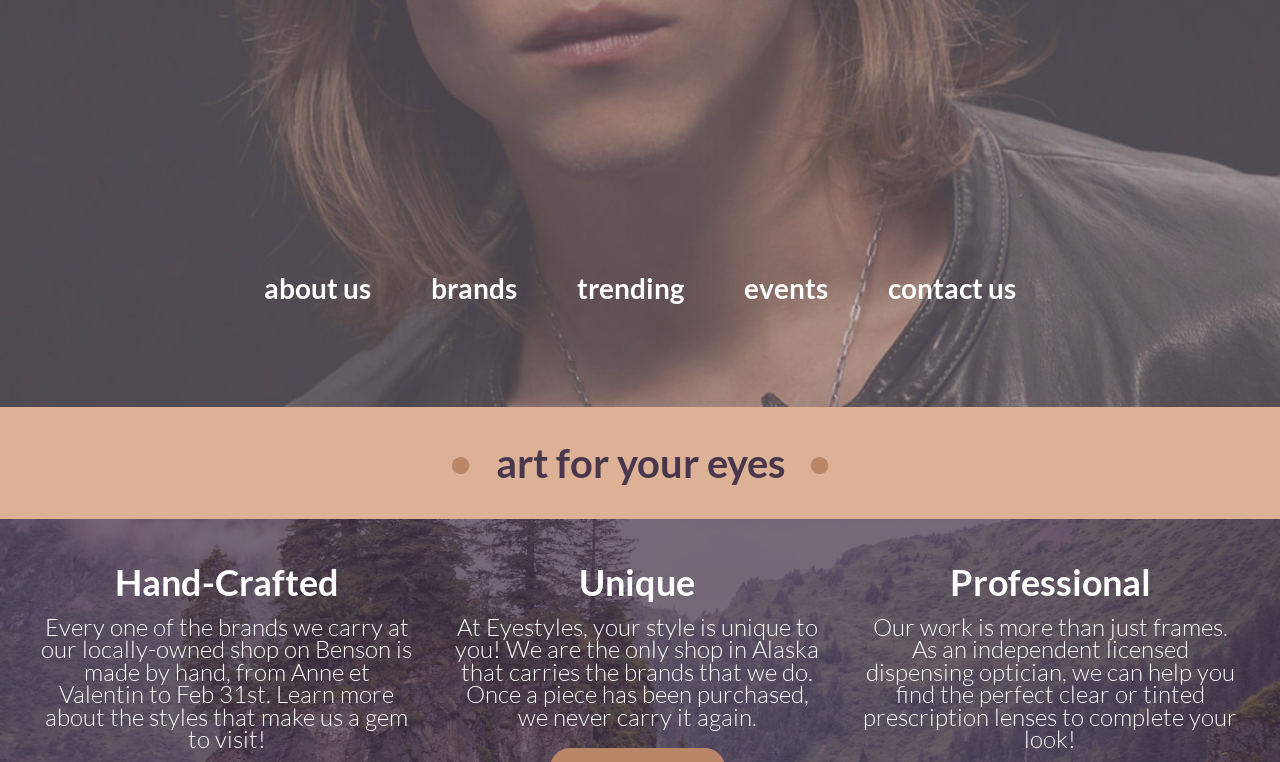Identify the bounding box of the UI element that matches this description: "events".

[0.573, 0.347, 0.655, 0.41]